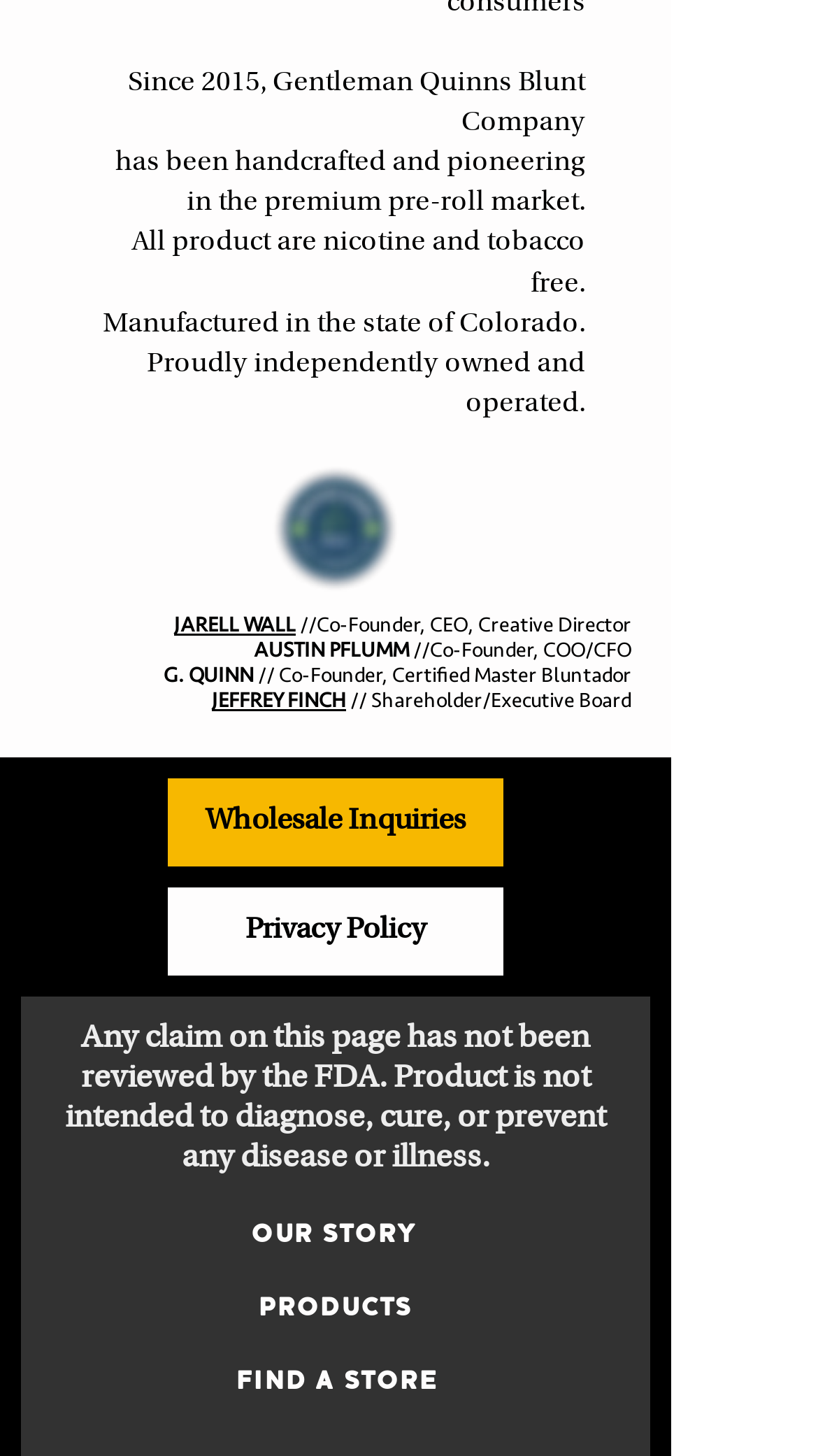Show me the bounding box coordinates of the clickable region to achieve the task as per the instruction: "Find a store that sells Gentleman Quinns Blunt Company products".

[0.236, 0.923, 0.587, 0.973]